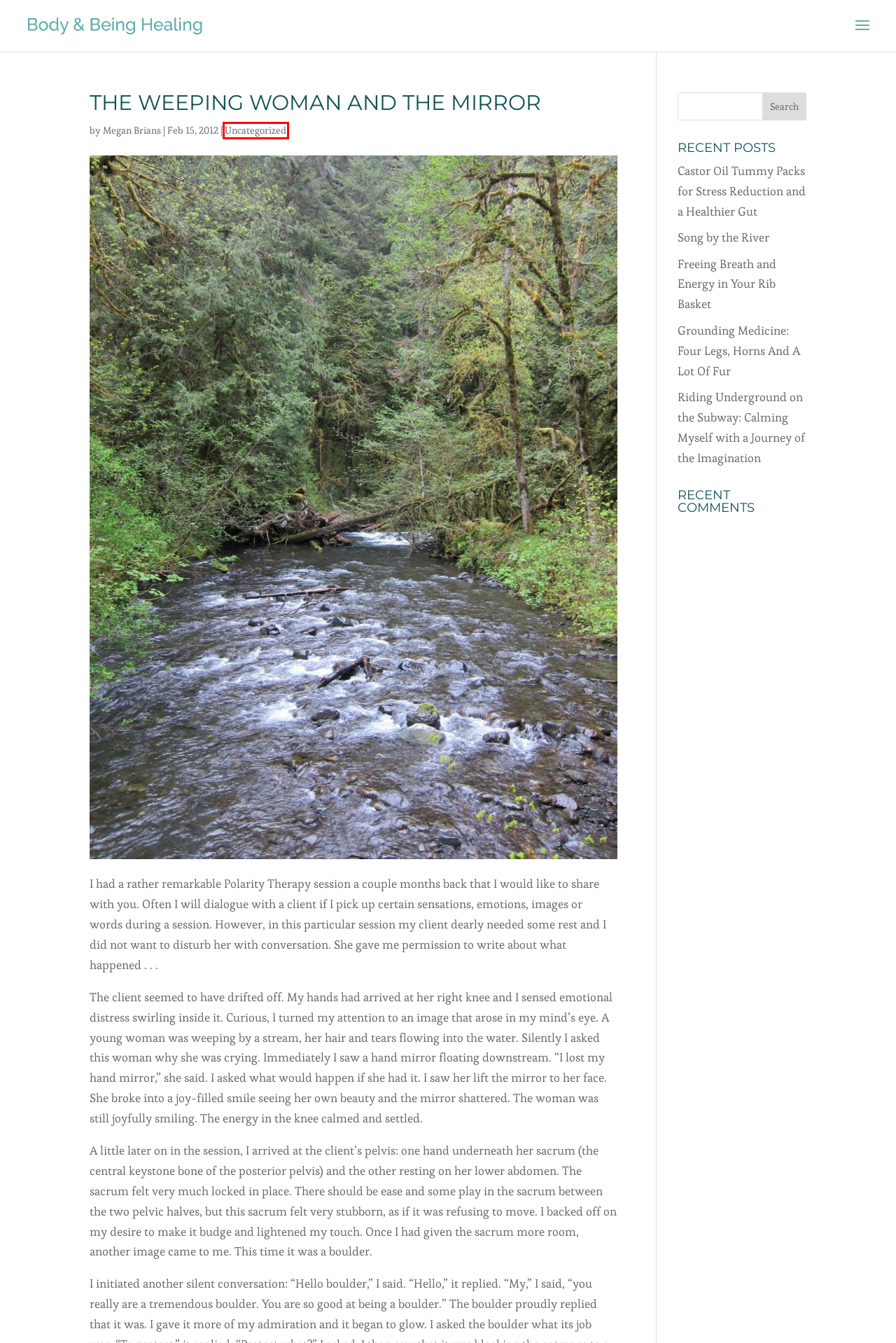You have a screenshot showing a webpage with a red bounding box around a UI element. Choose the webpage description that best matches the new page after clicking the highlighted element. Here are the options:
A. Riding Underground on the Subway: Calming Myself with a Journey of the Imagination
B. Megan Brians, Author at Body and Being Healing
C. Grounding Medicine - Body and Being Healing Bend Oregon
D. Megan Brians - Body and Being Healing Body & Being Healing -
E. Song by the River - Body and Being Healing : Intuitive Coaching Bend, OR
F. Freeing Breath and Energy in Your Rib Basket - Body and Being Healing
G. Castor Oil Tummy Packs for Stress Reduction and a Healthier Gut - Body and Being Healing
H. Uncategorized Archives - Body and Being Healing

H